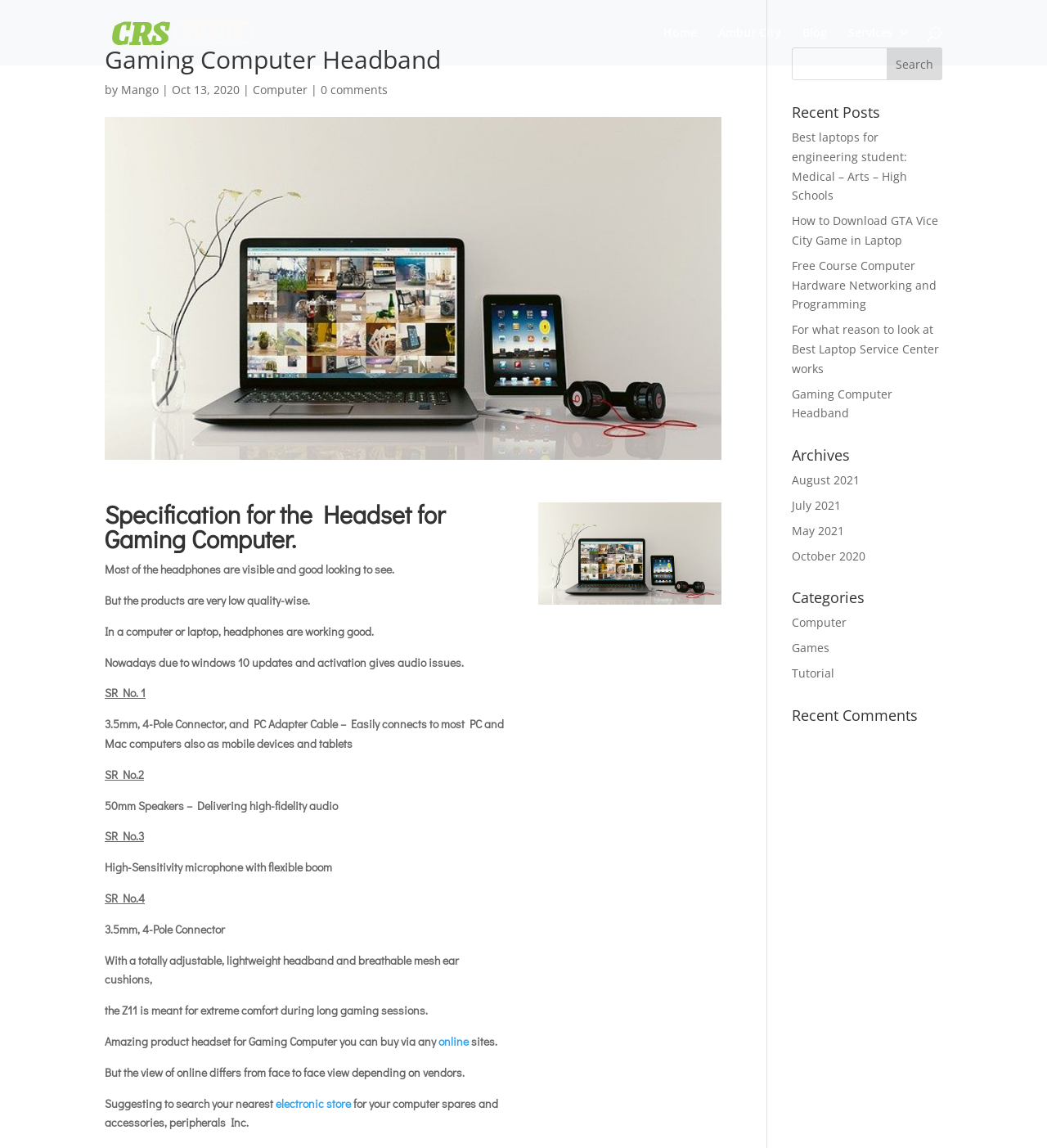Highlight the bounding box coordinates of the region I should click on to meet the following instruction: "Click on the 'Recent Posts' section".

[0.756, 0.091, 0.9, 0.111]